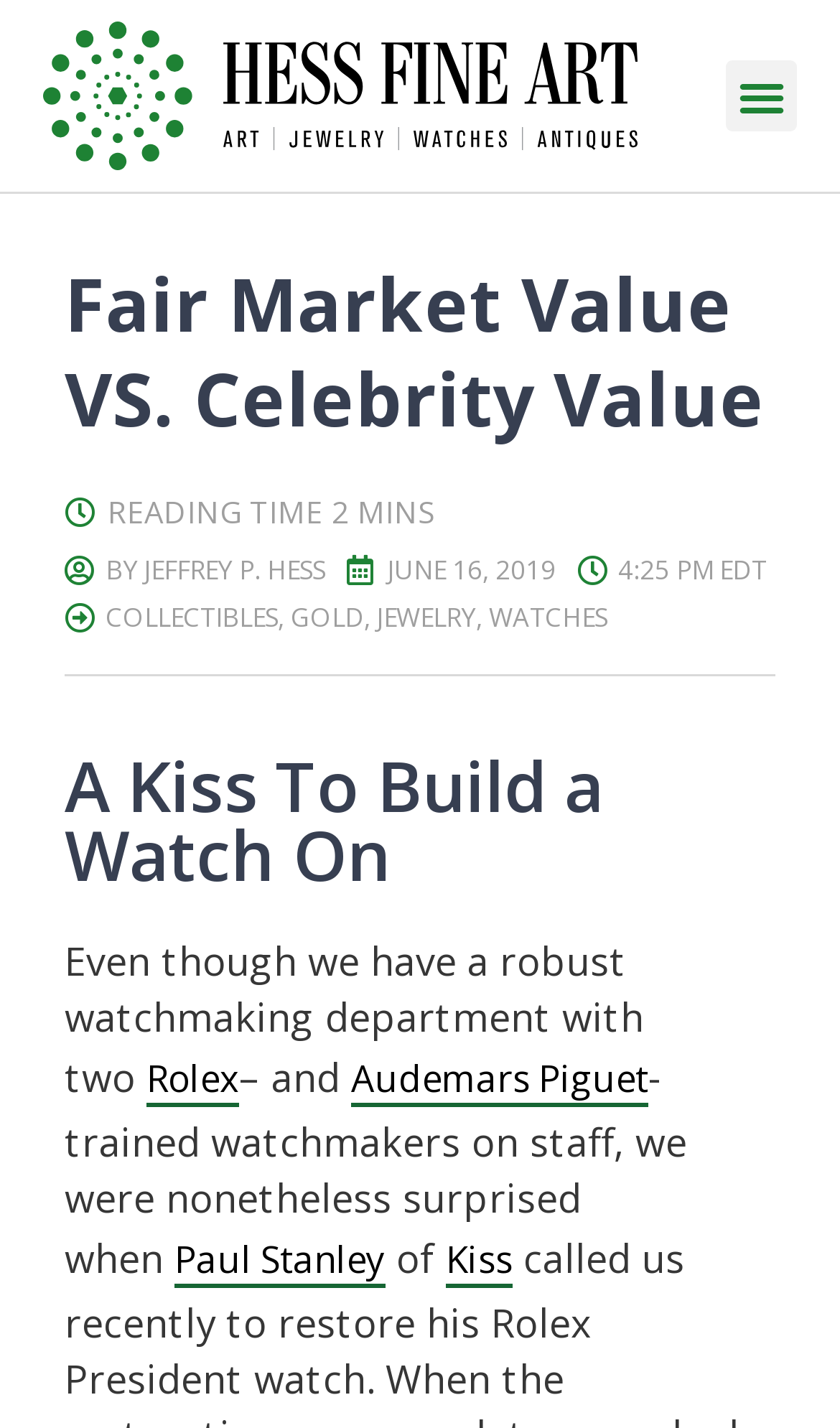What is the name of the band mentioned in the article?
Use the screenshot to answer the question with a single word or phrase.

Kiss